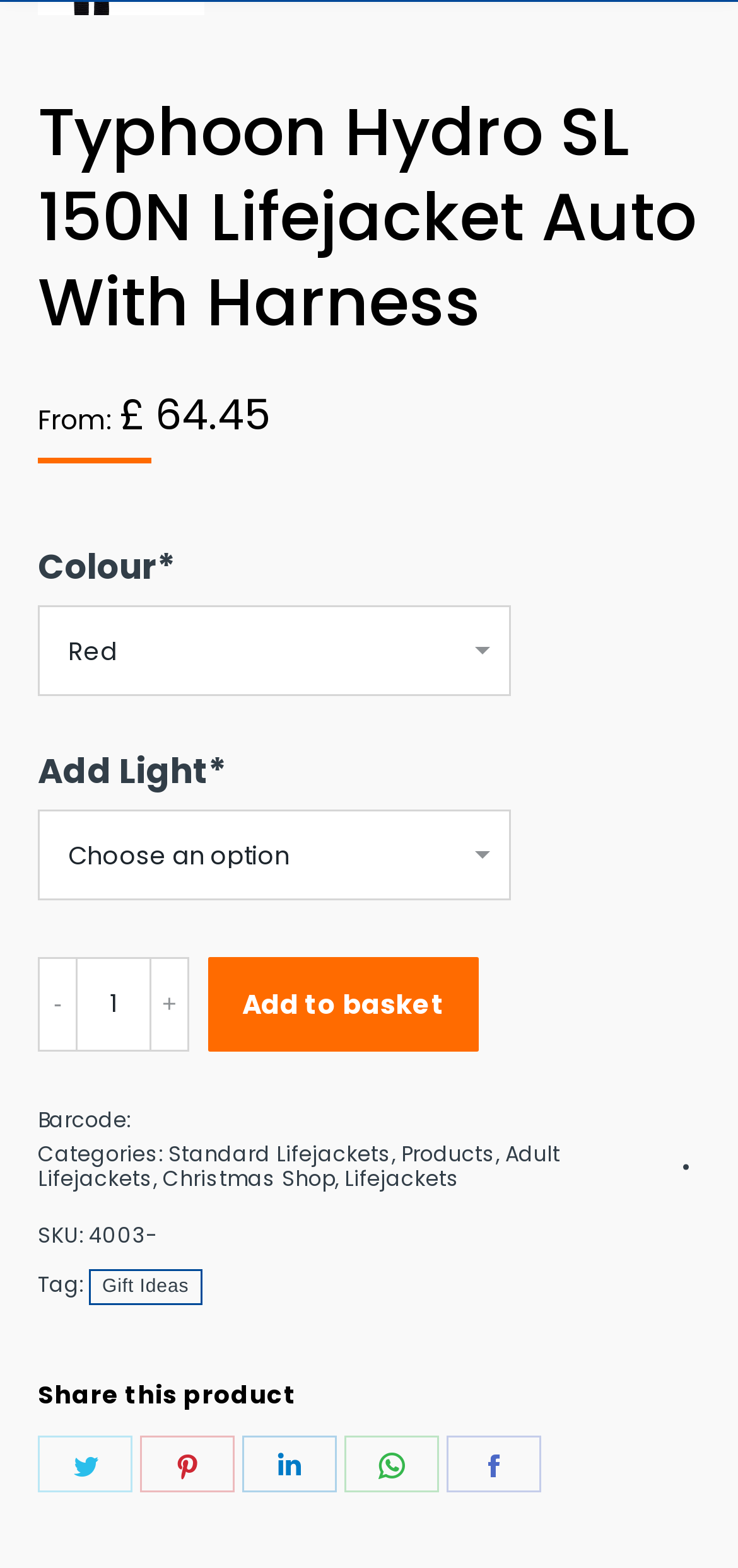What are the categories of the product?
Provide an in-depth answer to the question, covering all aspects.

The categories of the product can be found in the section 'Categories:' where they are listed as links, including 'Standard Lifejackets', 'Products', 'Adult Lifejackets', 'Christmas Shop', and 'Lifejackets'.